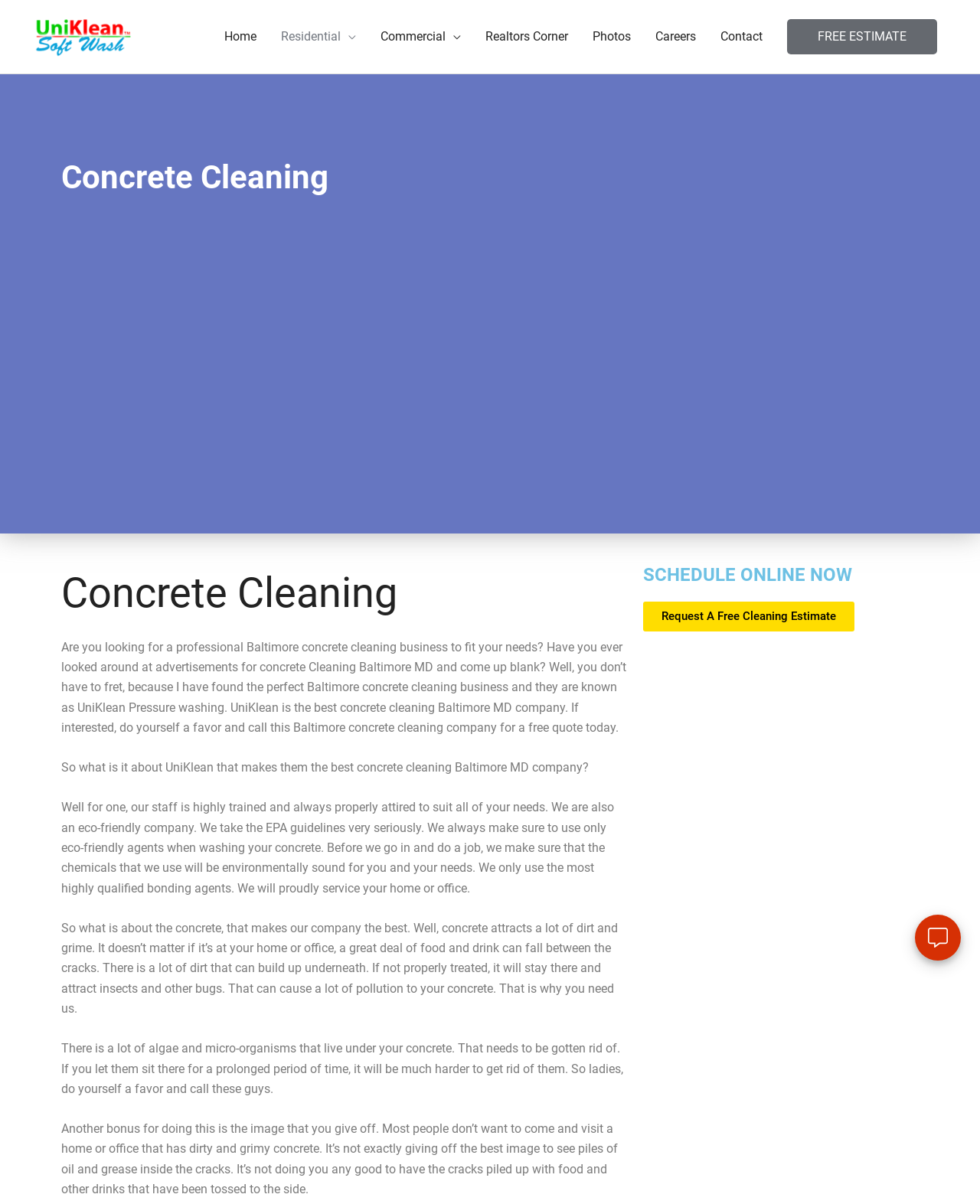Please find the bounding box coordinates of the element that must be clicked to perform the given instruction: "Open the Live Chat". The coordinates should be four float numbers from 0 to 1, i.e., [left, top, right, bottom].

[0.934, 0.76, 0.98, 0.798]